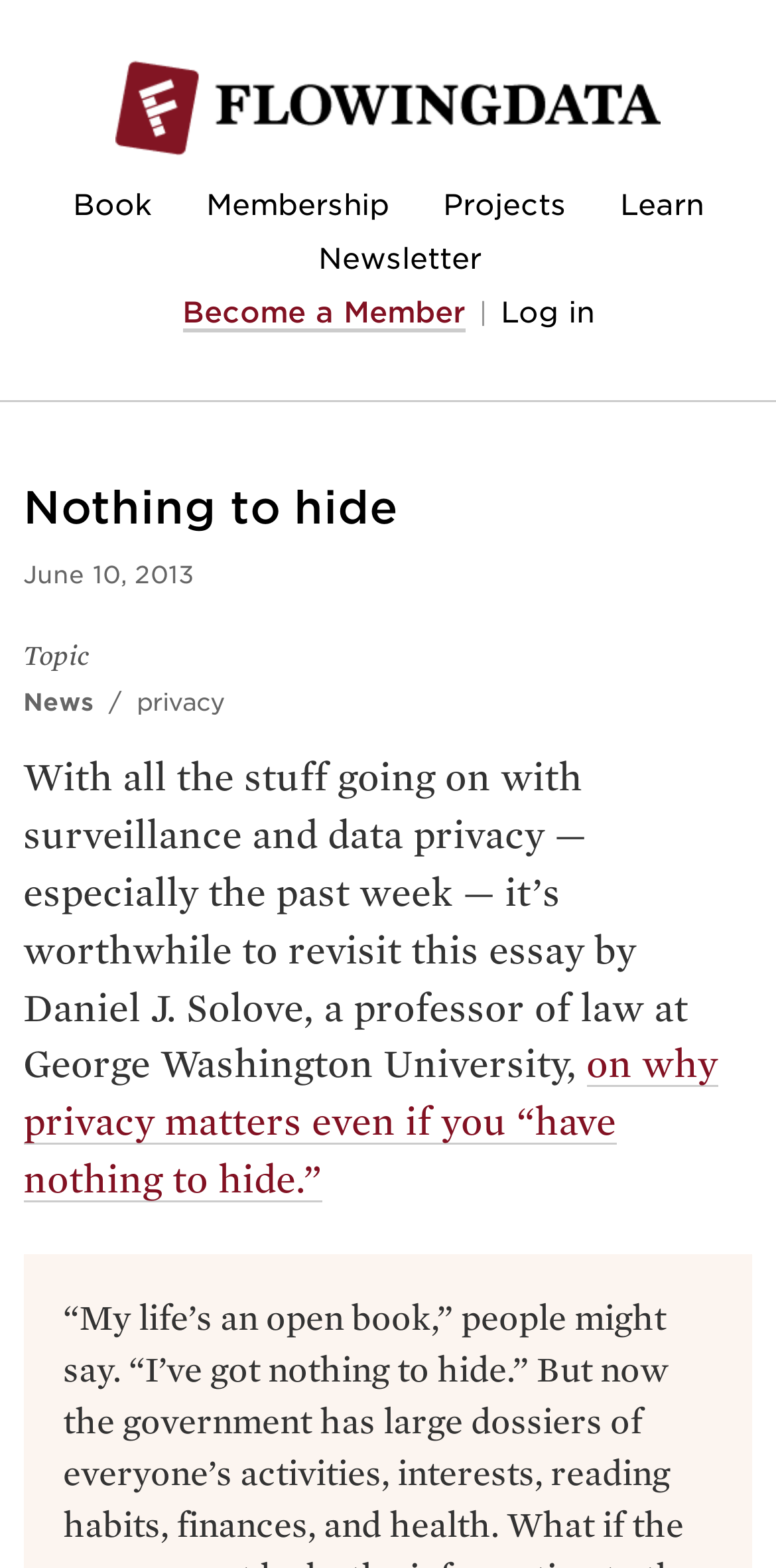Find the bounding box coordinates corresponding to the UI element with the description: "Back to top". The coordinates should be formatted as [left, top, right, bottom], with values as floats between 0 and 1.

None